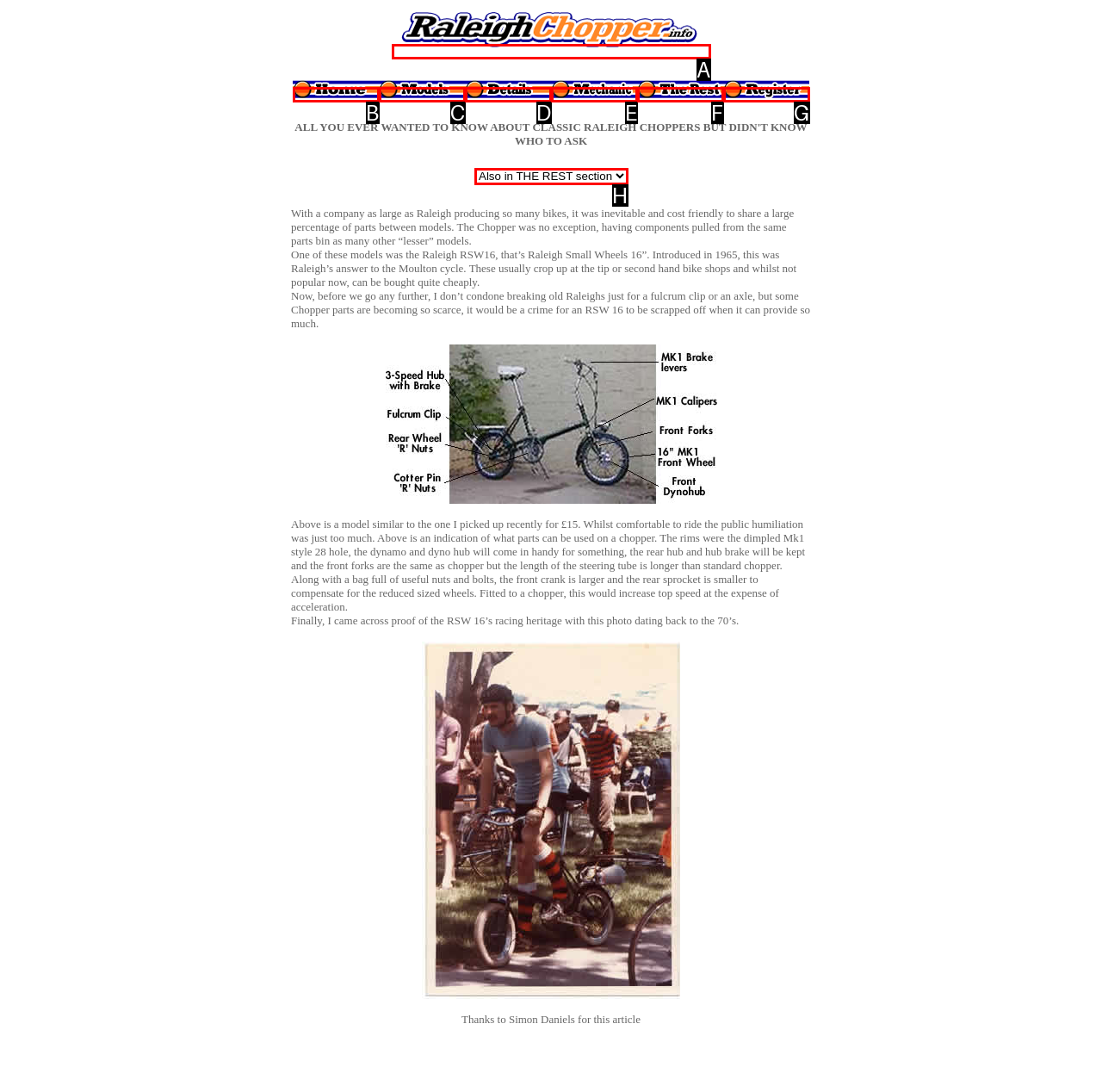Identify the option that best fits this description: alt="Details of Raleigh Chopper" name="Image12"
Answer with the appropriate letter directly.

D